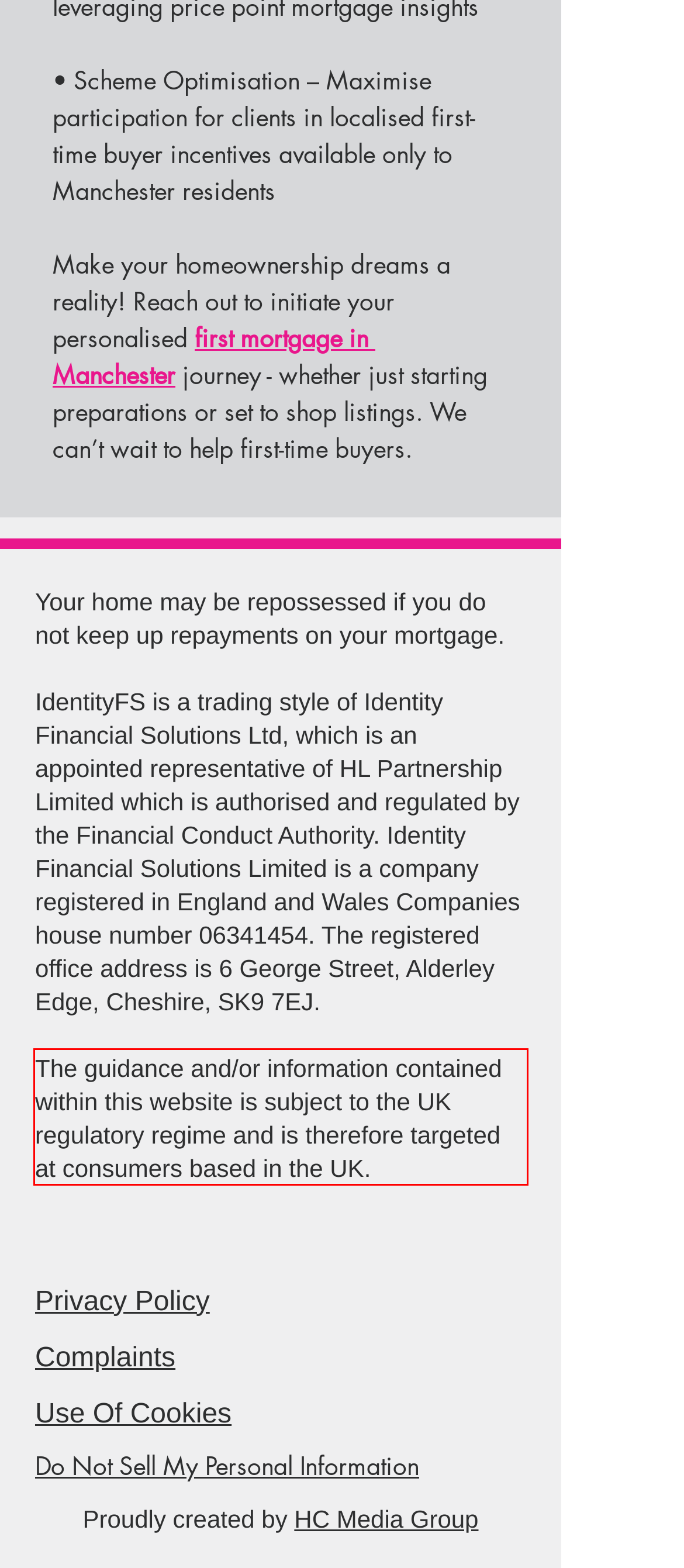Given a screenshot of a webpage with a red bounding box, please identify and retrieve the text inside the red rectangle.

The guidance and/or information contained within this website is subject to the UK regulatory regime and is therefore targeted at consumers based in the UK.